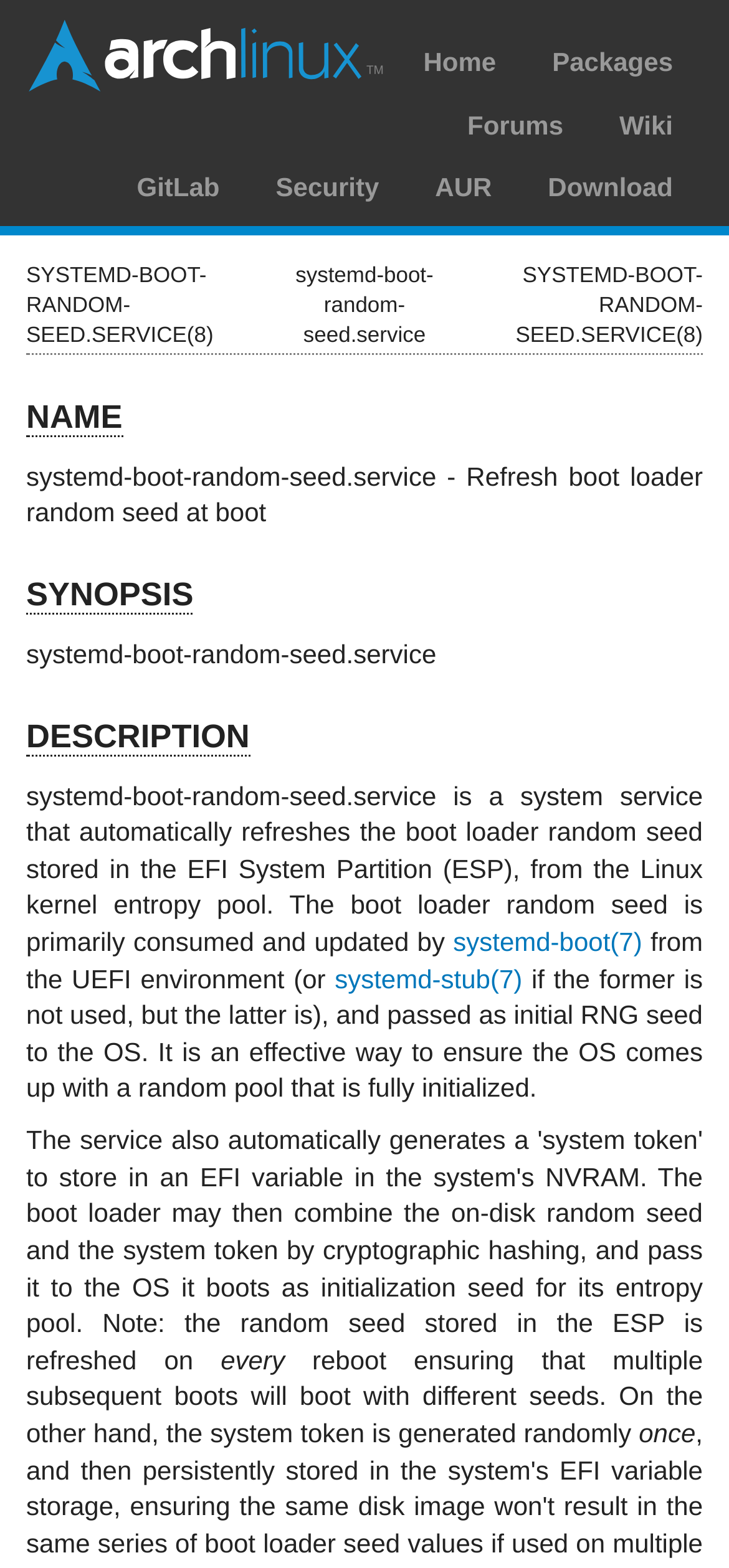Provide a short answer using a single word or phrase for the following question: 
How often is the boot loader random seed refreshed?

Every reboot